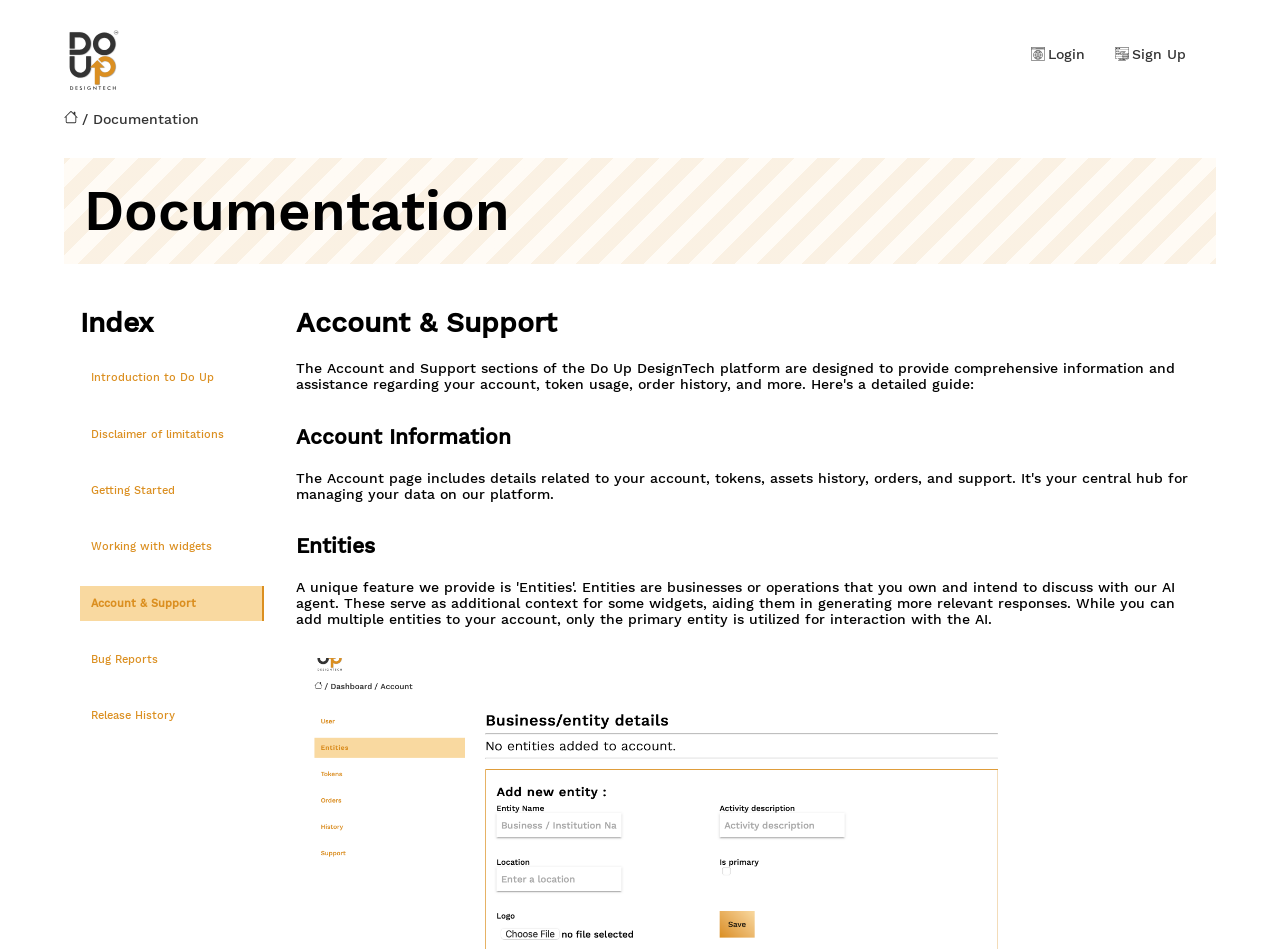Please answer the following query using a single word or phrase: 
How many headings are present on the page?

5